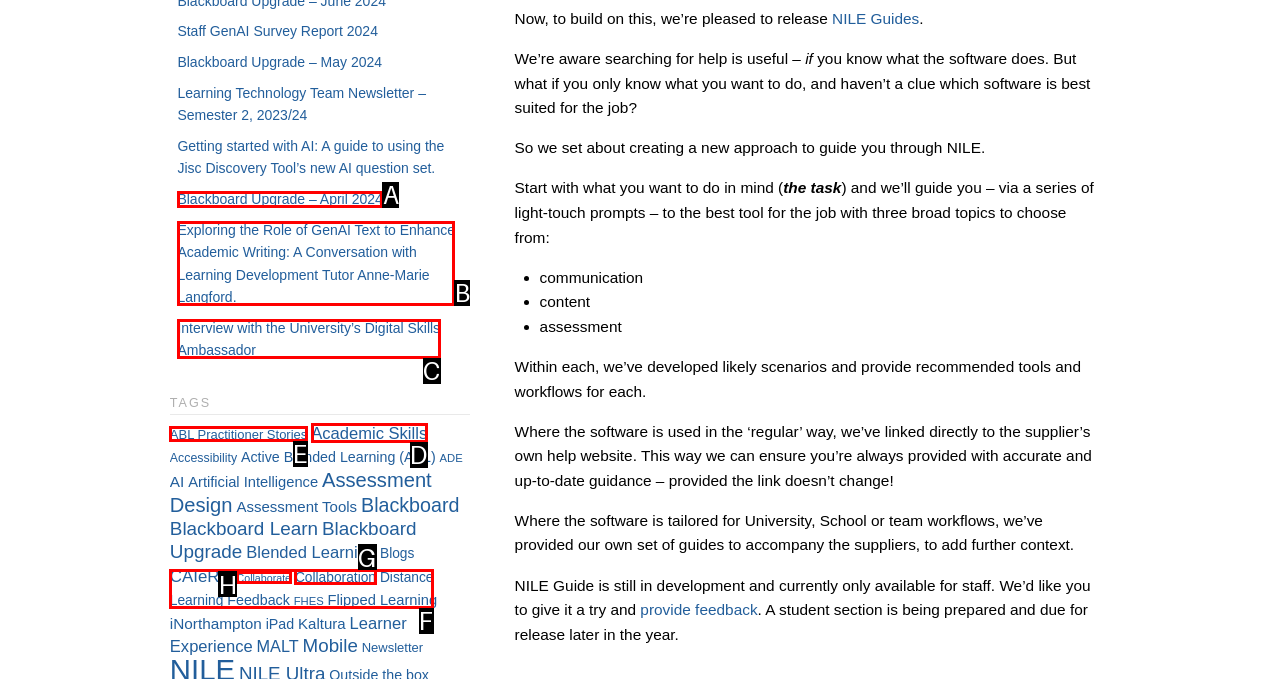Identify the option that corresponds to: ABL Practitioner Stories
Respond with the corresponding letter from the choices provided.

E